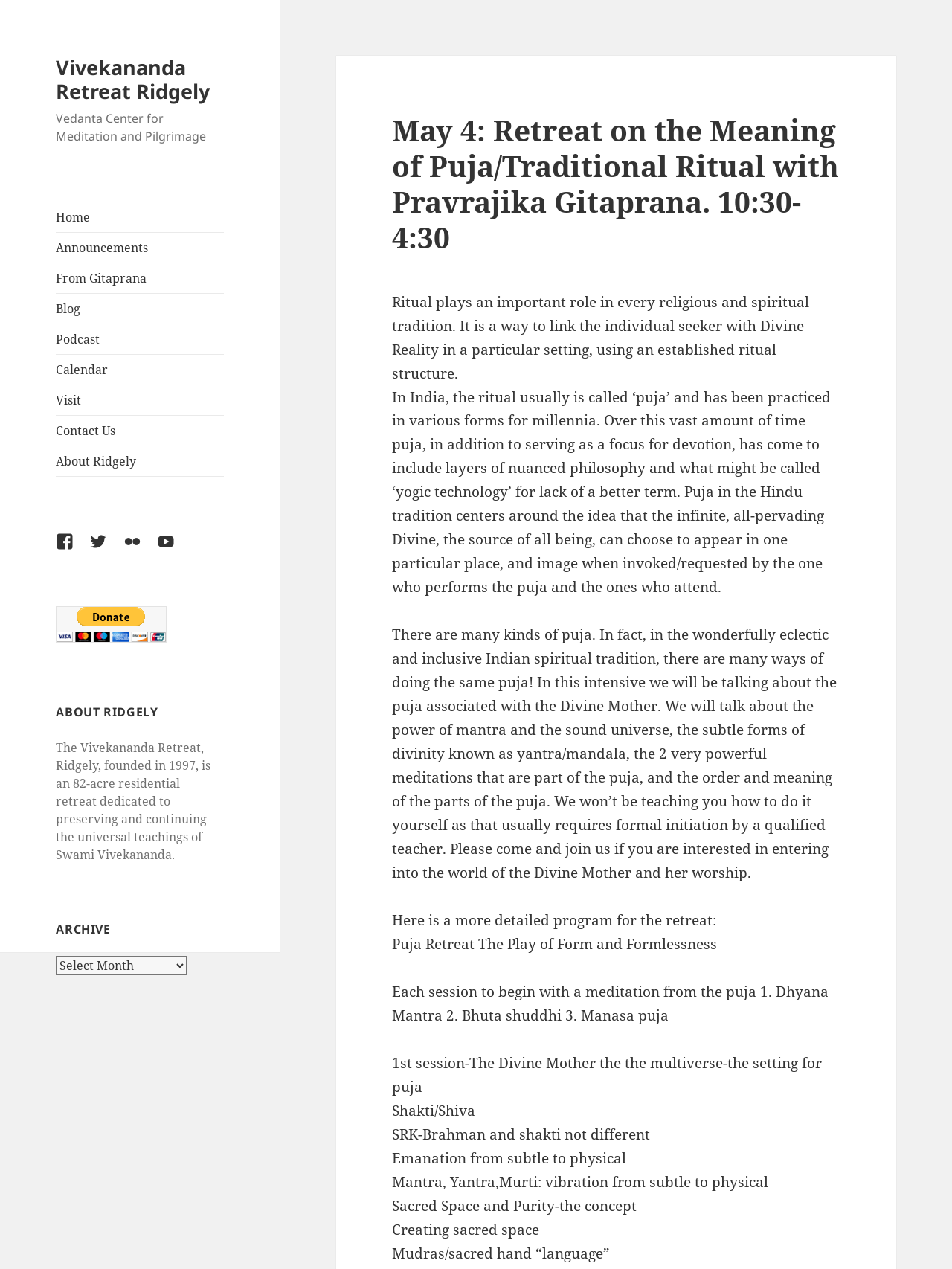Pinpoint the bounding box coordinates of the area that should be clicked to complete the following instruction: "Click on the 'PayPal' button". The coordinates must be given as four float numbers between 0 and 1, i.e., [left, top, right, bottom].

[0.059, 0.478, 0.175, 0.507]